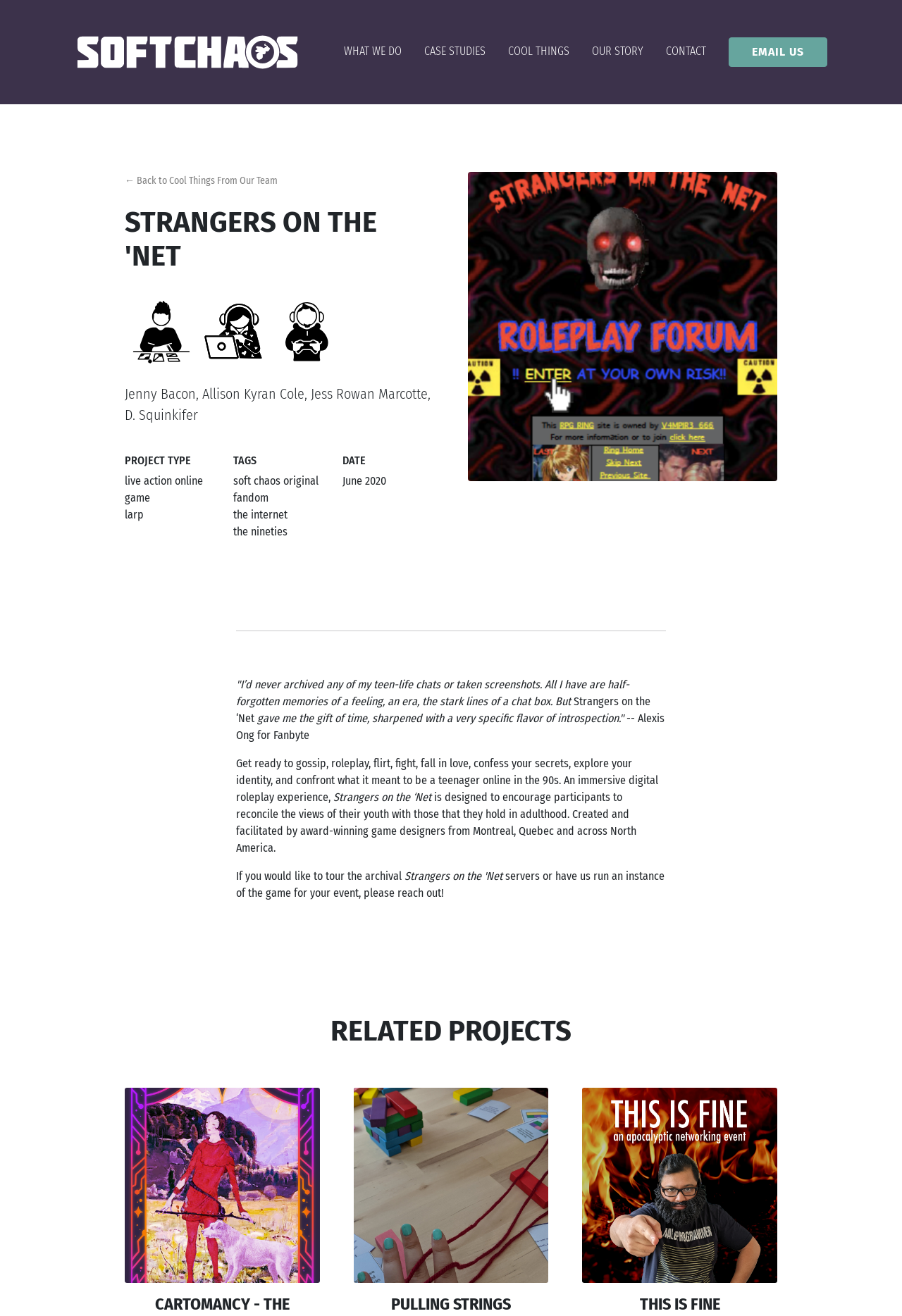Determine the bounding box coordinates for the area you should click to complete the following instruction: "Click the 'WHAT WE DO' link".

[0.375, 0.028, 0.452, 0.05]